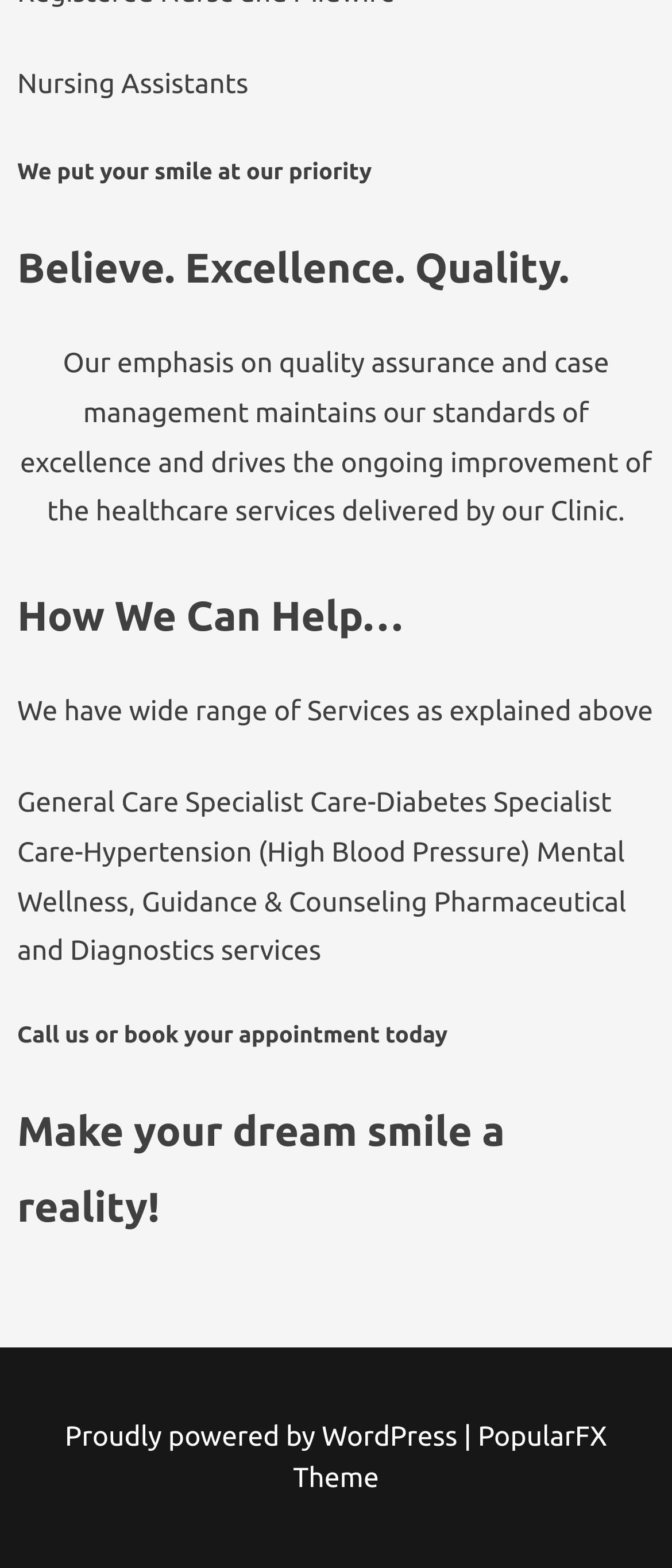Provide the bounding box coordinates of the HTML element this sentence describes: "Reject all".

None